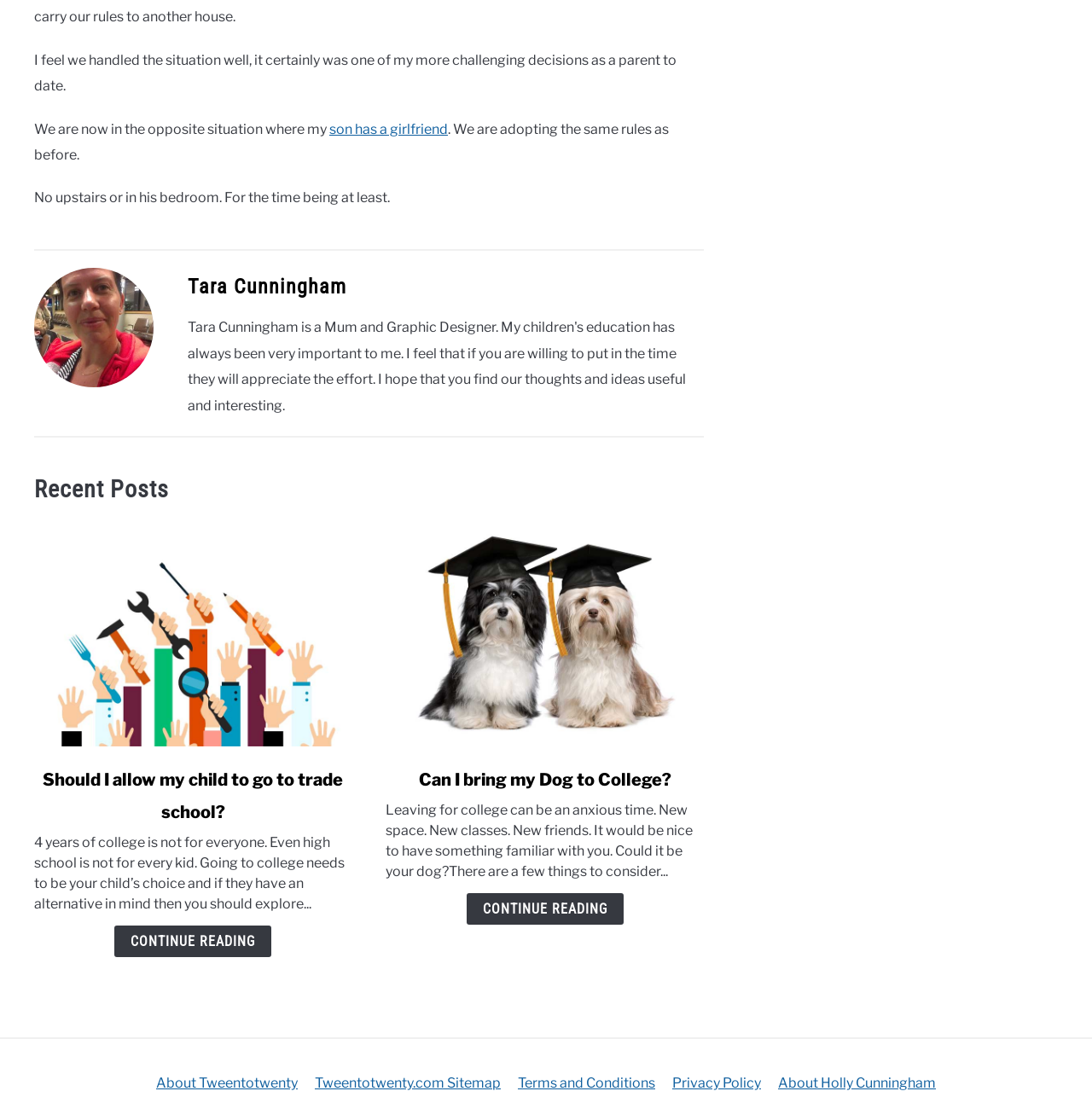How many links are present at the bottom of the page?
Please give a detailed and thorough answer to the question, covering all relevant points.

There are five links present at the bottom of the page, which are 'About Tweentotwenty', 'Tweentotwenty.com Sitemap', 'Terms and Conditions', 'Privacy Policy', and 'About Holly Cunningham'.